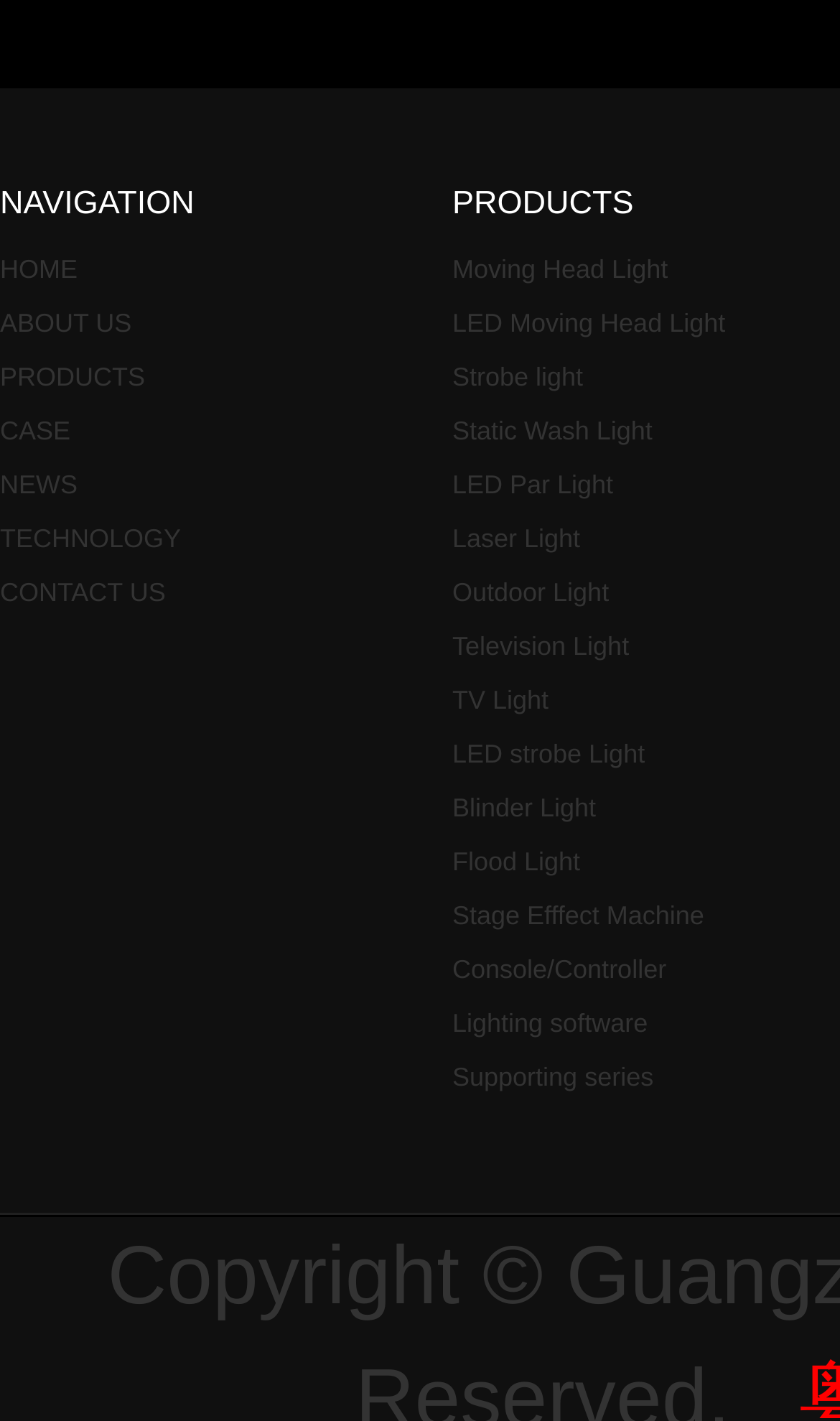Can you specify the bounding box coordinates for the region that should be clicked to fulfill this instruction: "go to home page".

[0.0, 0.18, 0.092, 0.201]